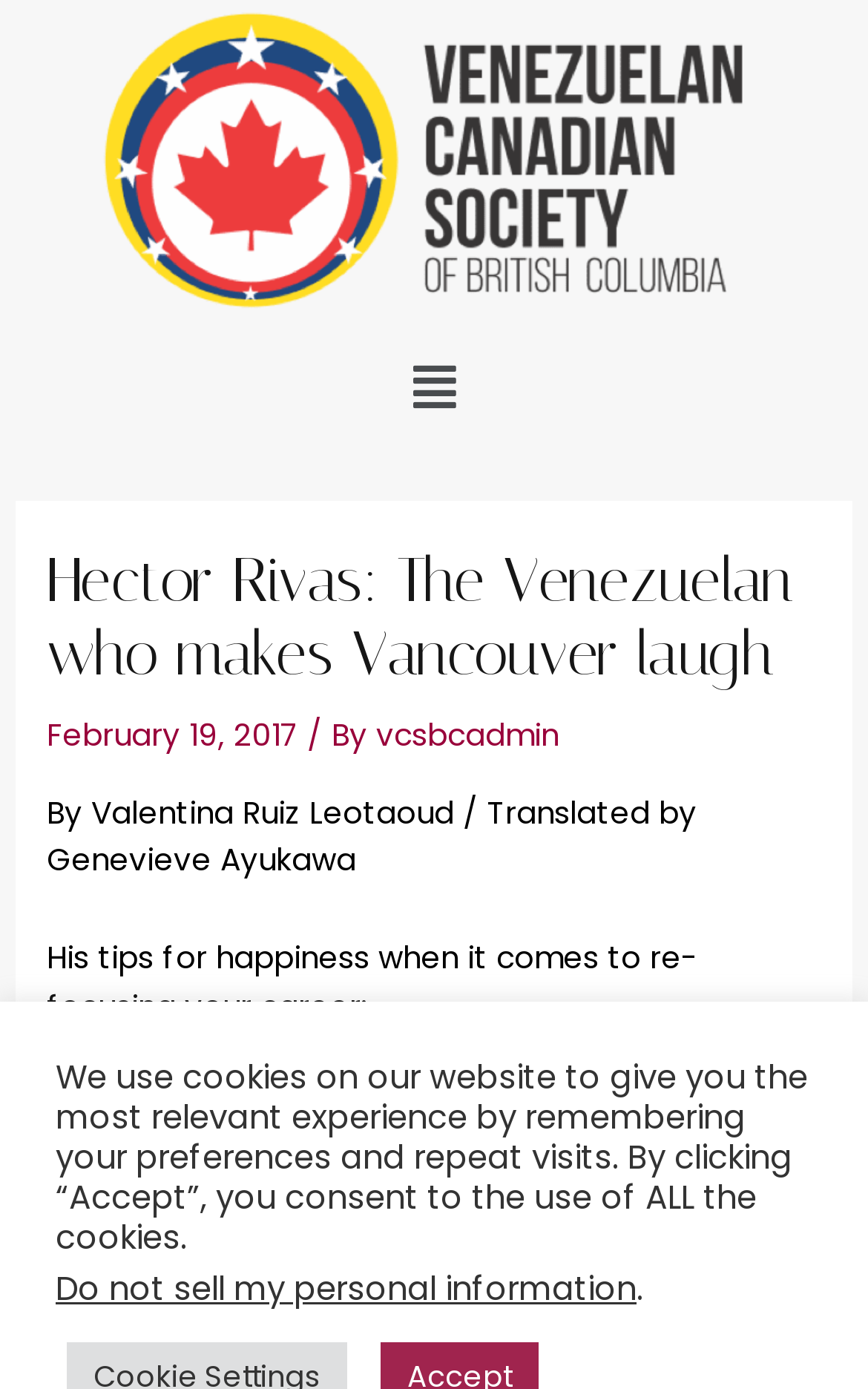Determine the primary headline of the webpage.

Hector Rivas: The Venezuelan who makes Vancouver laugh